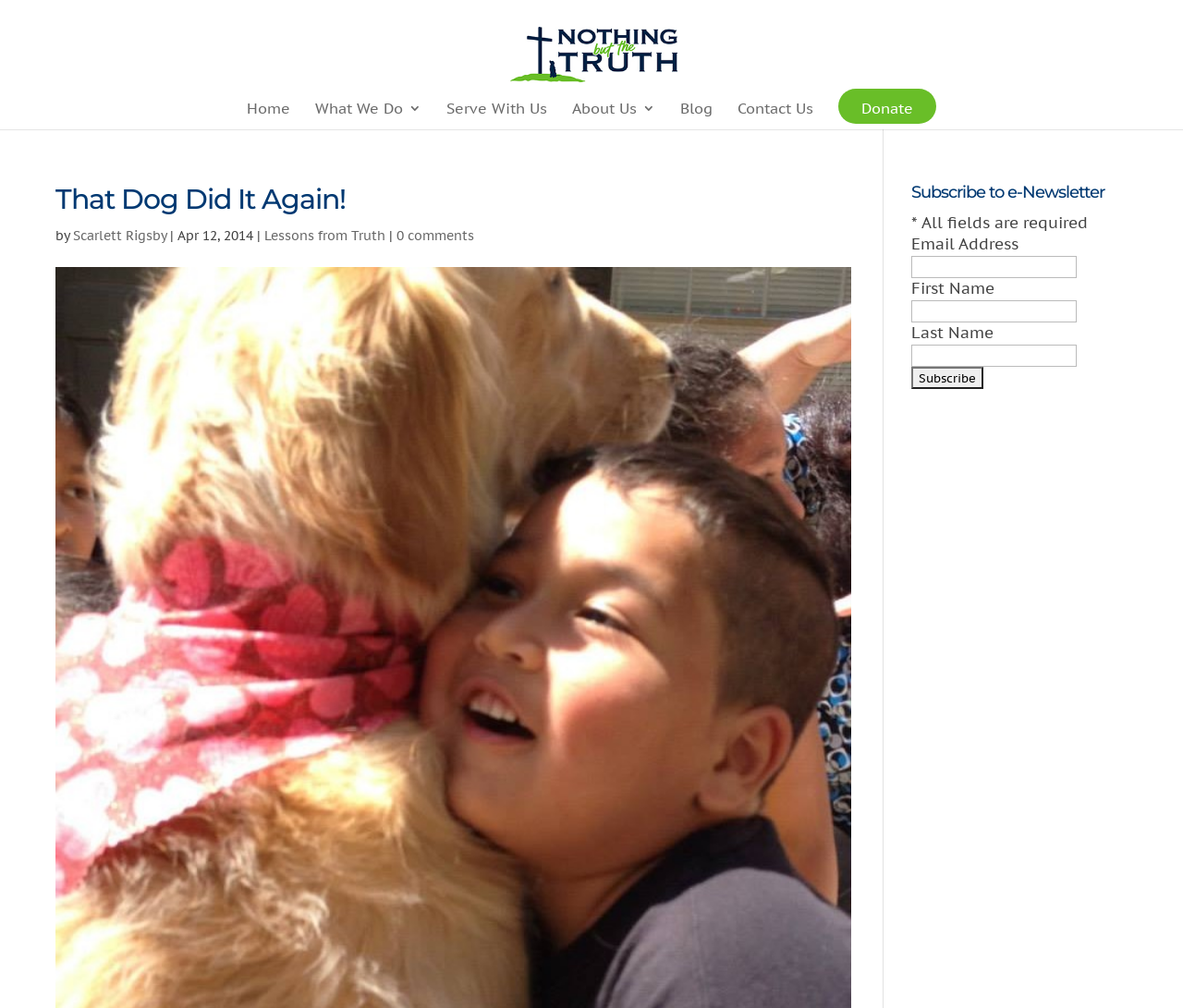Please identify the bounding box coordinates of the element I need to click to follow this instruction: "Get Unlimited Access Now".

None